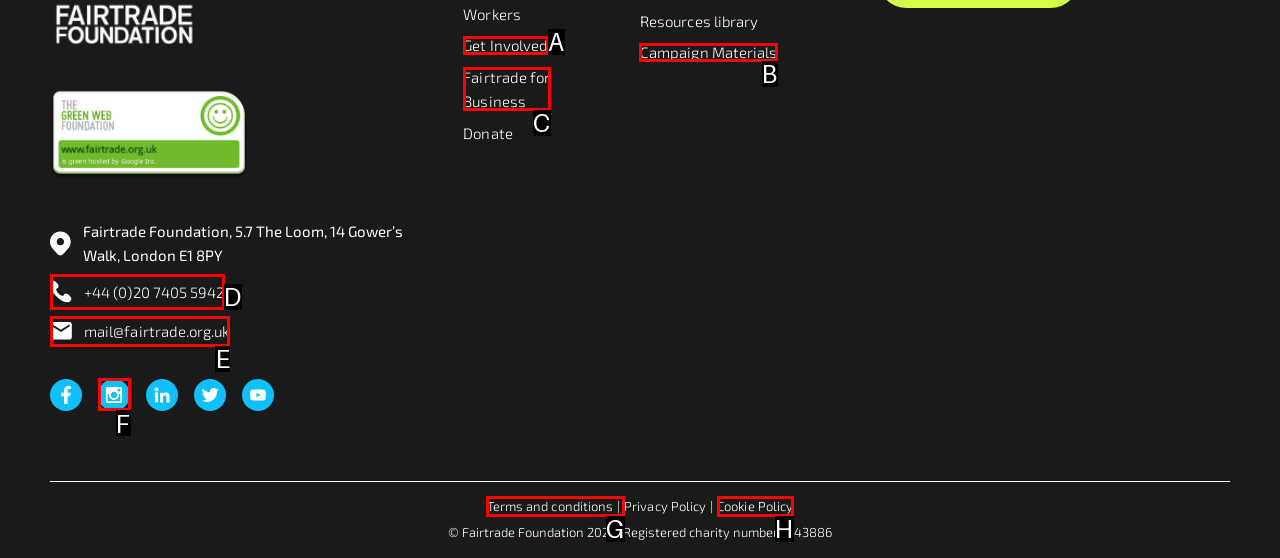Select the HTML element that best fits the description: Get Involved
Respond with the letter of the correct option from the choices given.

A